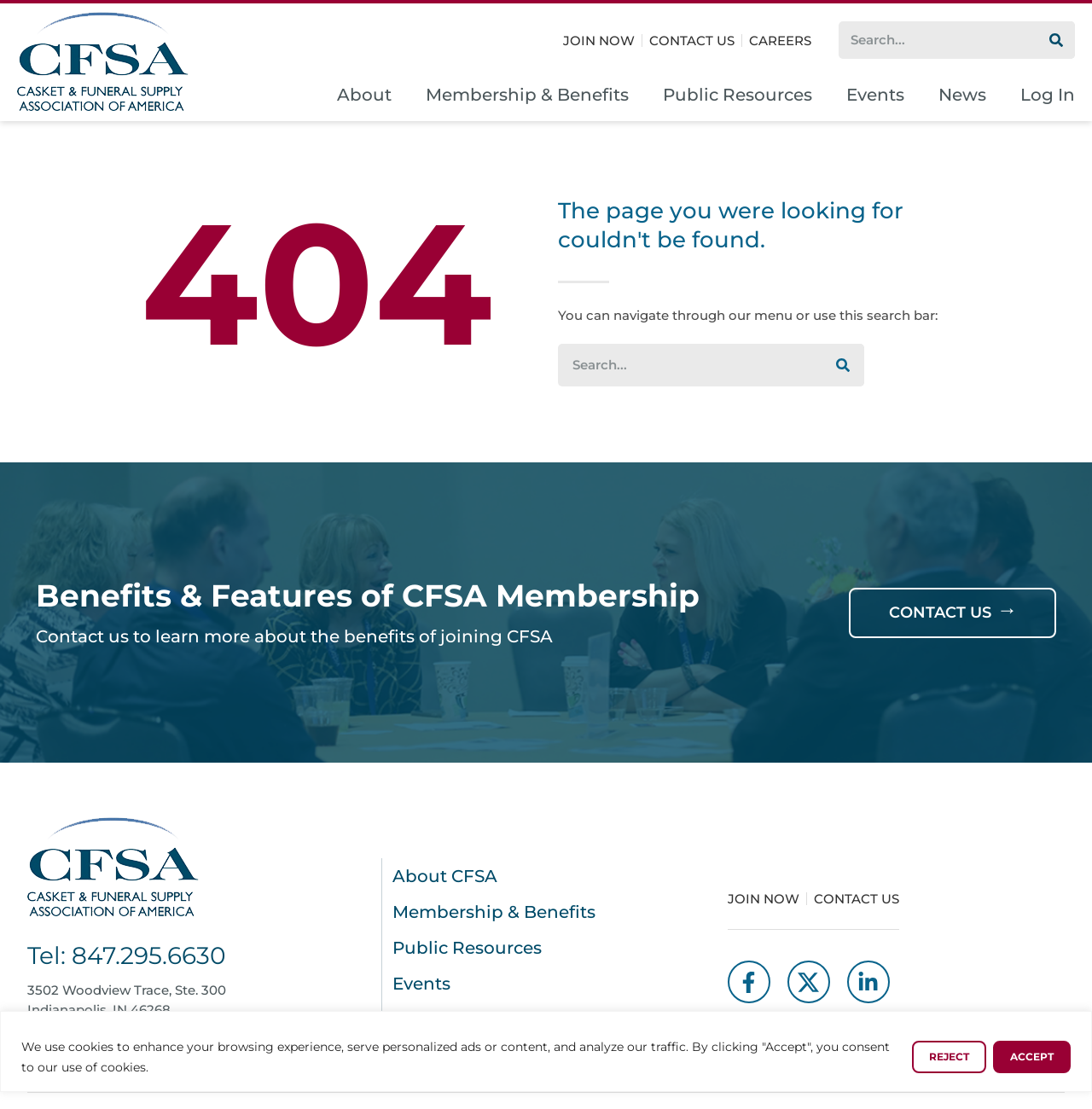Give a concise answer of one word or phrase to the question: 
What is the name of the organization?

CFSA